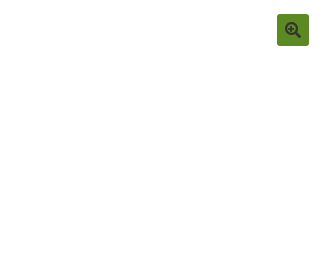Please examine the image and answer the question with a detailed explanation:
What information is provided about Glittens?

The caption states that the product is highlighted alongside relevant descriptions and attributes, including pricing, sizing, and color options, which suggests that this information is provided to customers to facilitate their purchasing decision.